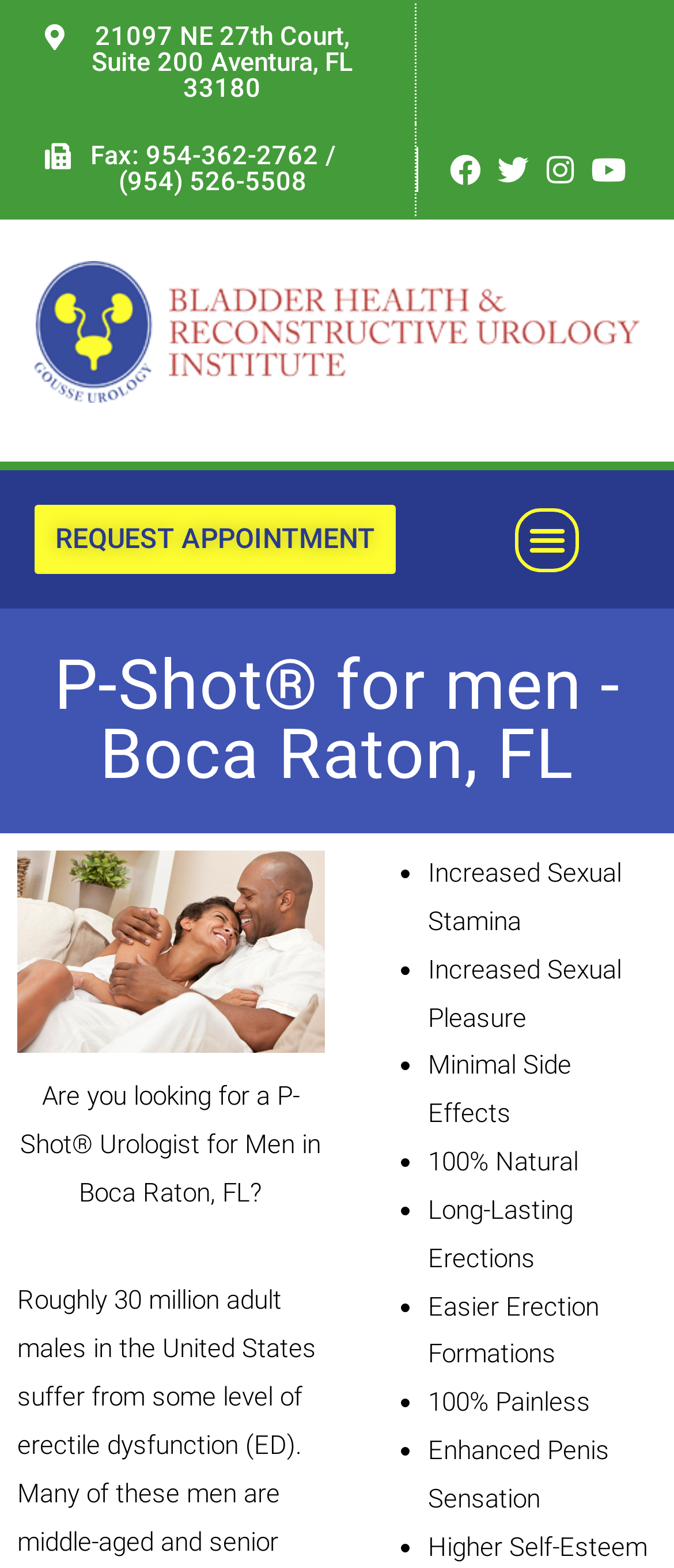What are the benefits of the P-Shot treatment?
Carefully examine the image and provide a detailed answer to the question.

I found the benefits by looking at the list of static text elements with bullet points, which include 'Increased Sexual Stamina', 'Increased Sexual Pleasure', 'Minimal Side Effects', and so on.